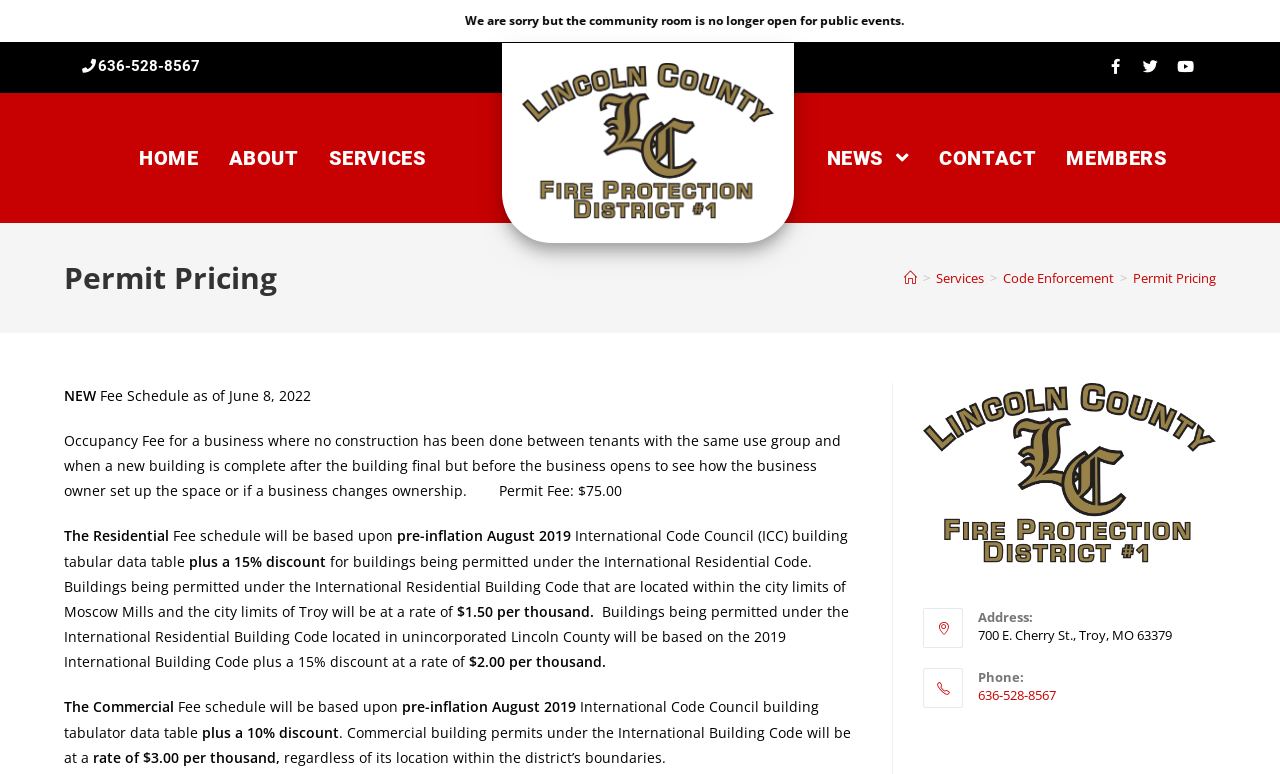Provide the bounding box coordinates of the HTML element described by the text: "alt="Lincoln County Fire & Rescue"".

[0.721, 0.6, 0.95, 0.624]